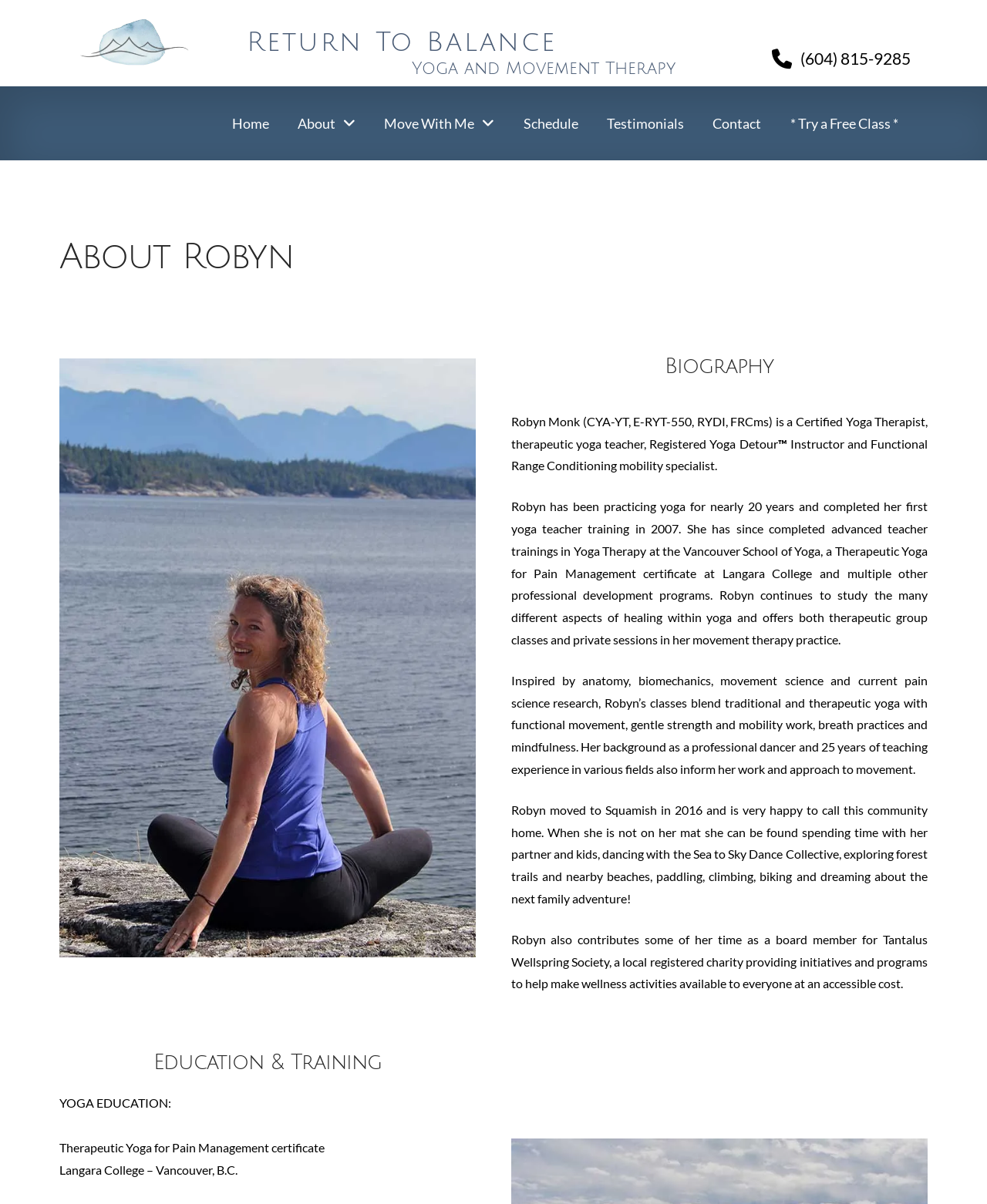Please determine the bounding box coordinates for the element that should be clicked to follow these instructions: "Call the phone number".

[0.811, 0.039, 0.922, 0.058]